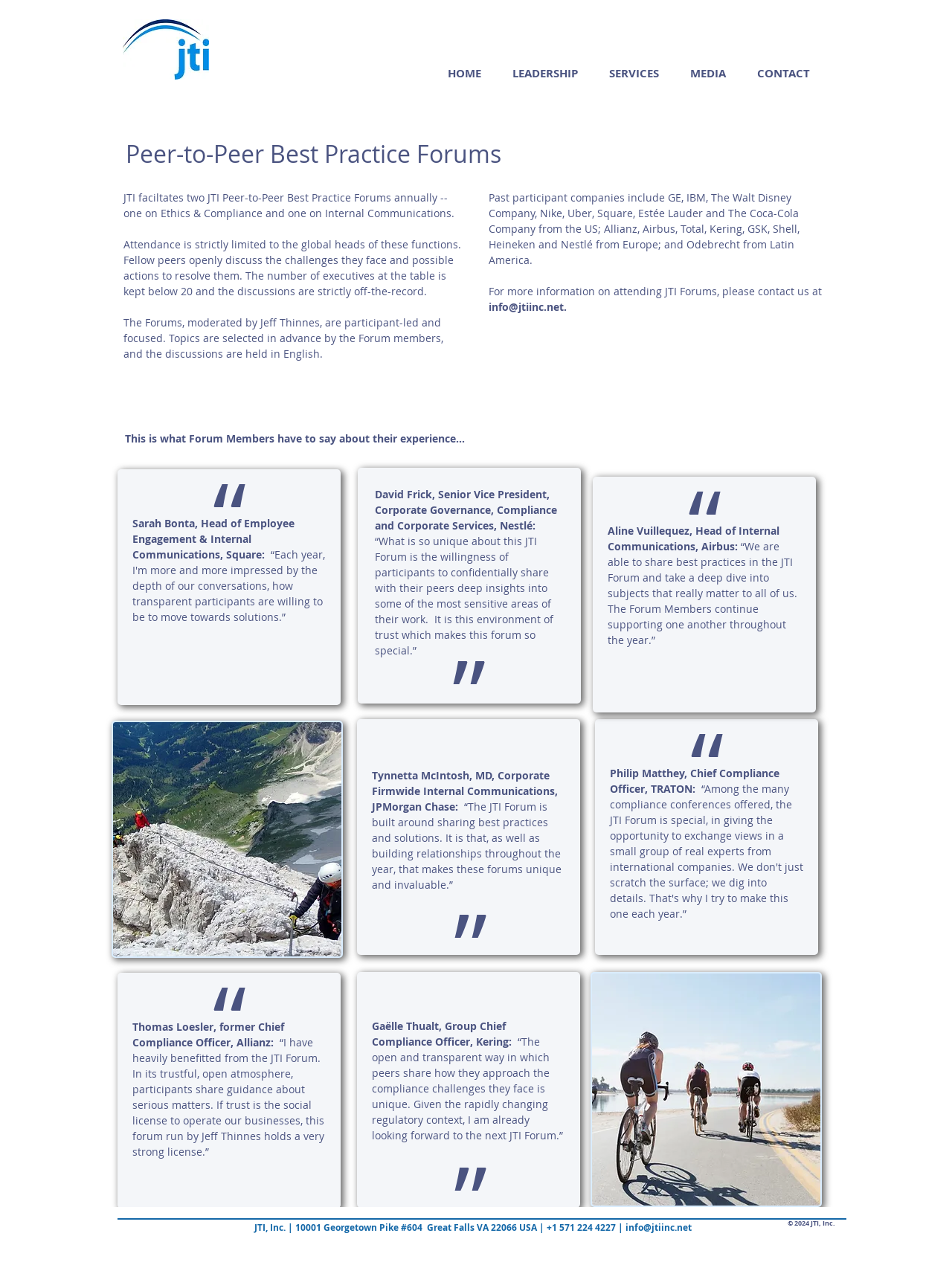Provide a one-word or short-phrase answer to the question:
What is the language used for the discussions in the forums?

English